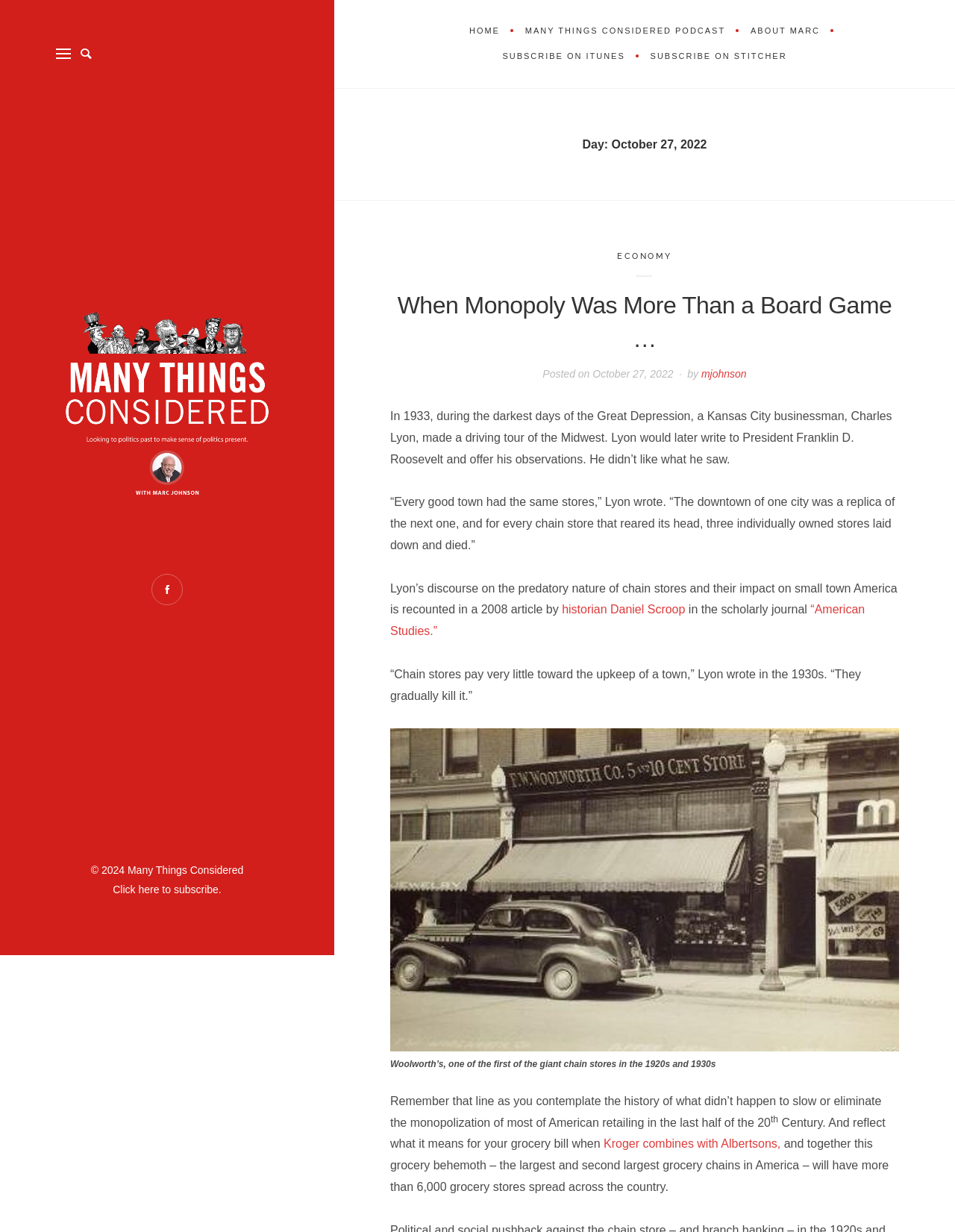Identify the bounding box of the UI component described as: "Subscribe on Stitcher".

[0.669, 0.036, 0.836, 0.056]